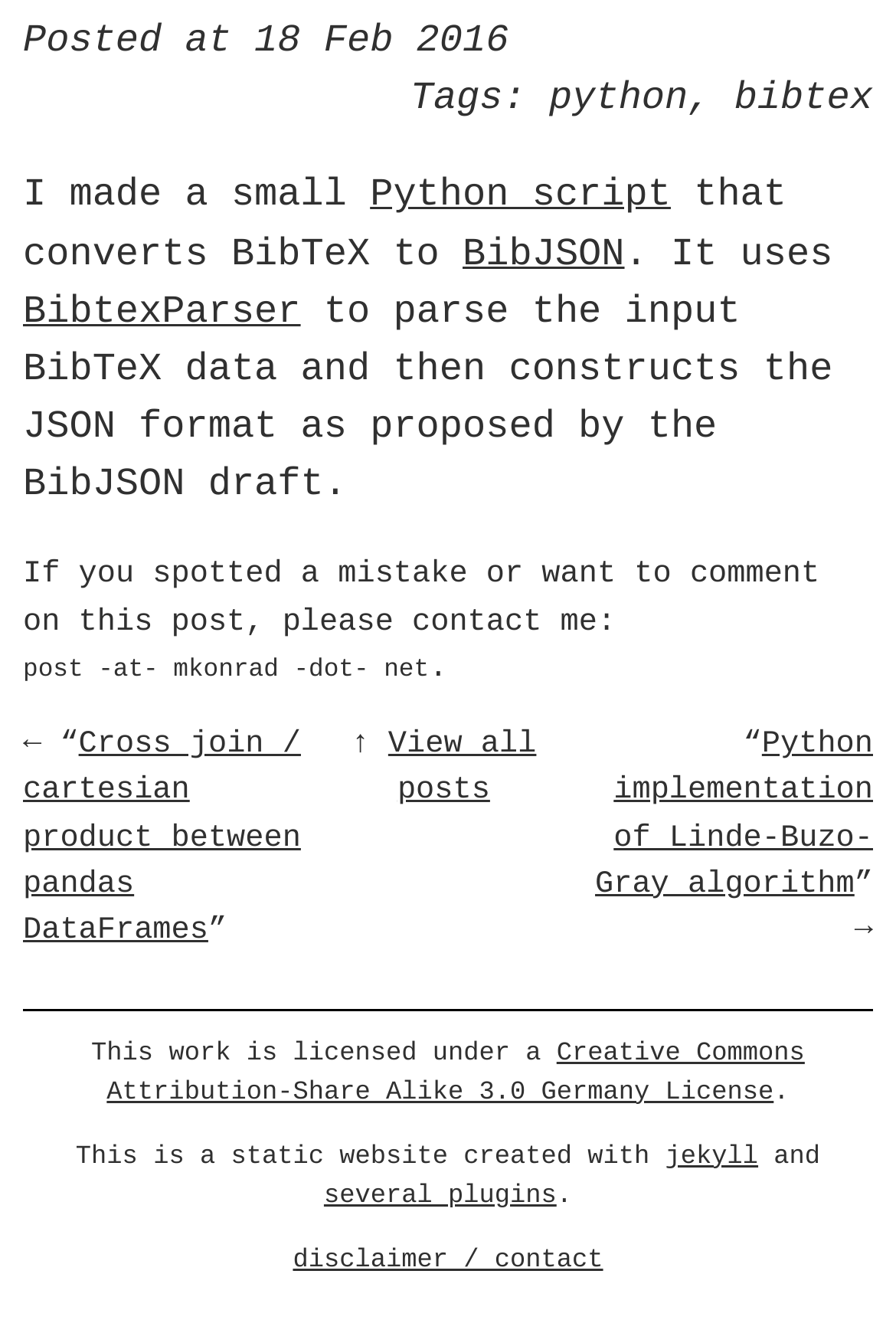Find the bounding box coordinates for the HTML element specified by: "View all posts".

[0.433, 0.547, 0.599, 0.608]